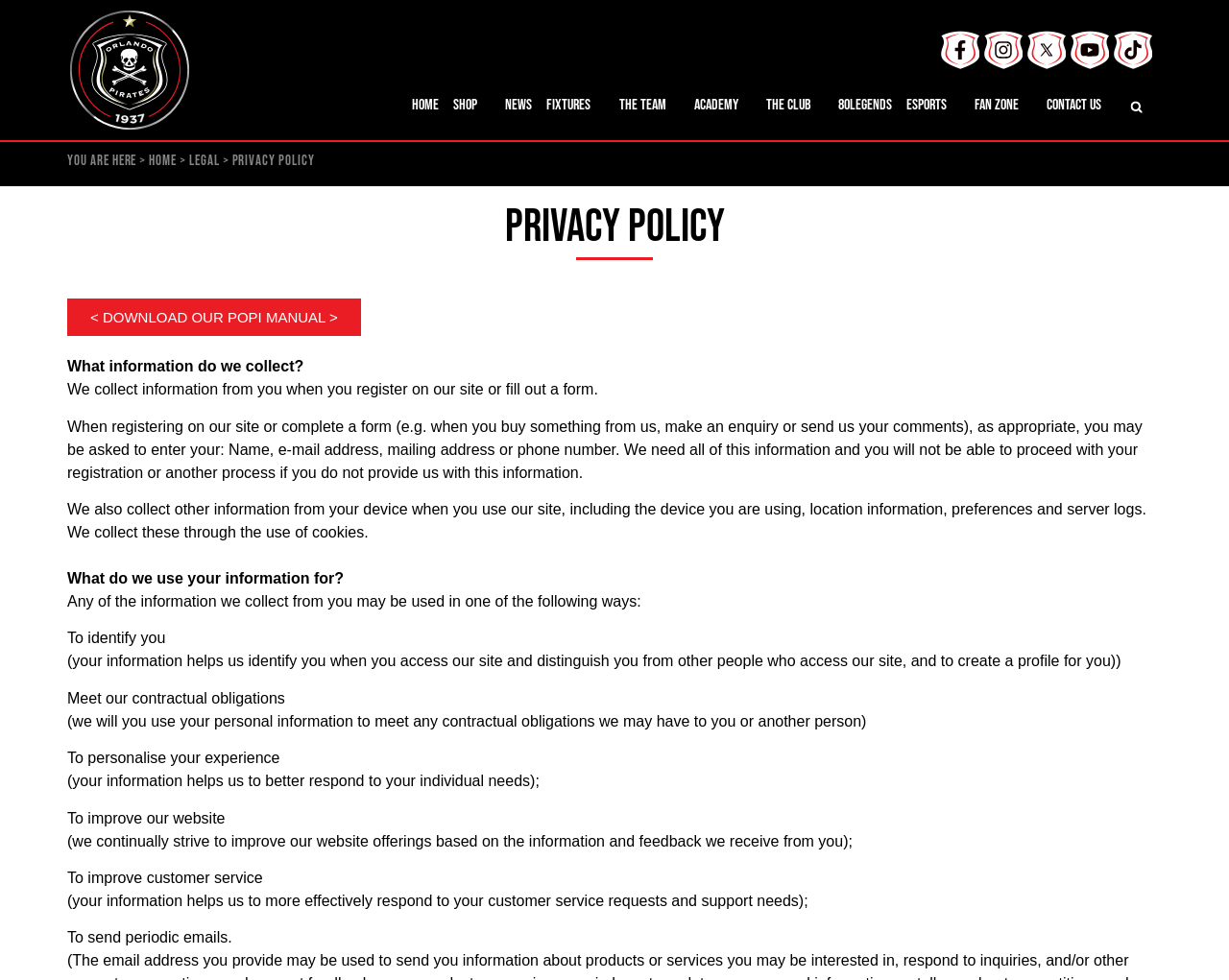What type of information is collected from users?
Refer to the image and respond with a one-word or short-phrase answer.

Name, email, address, phone number